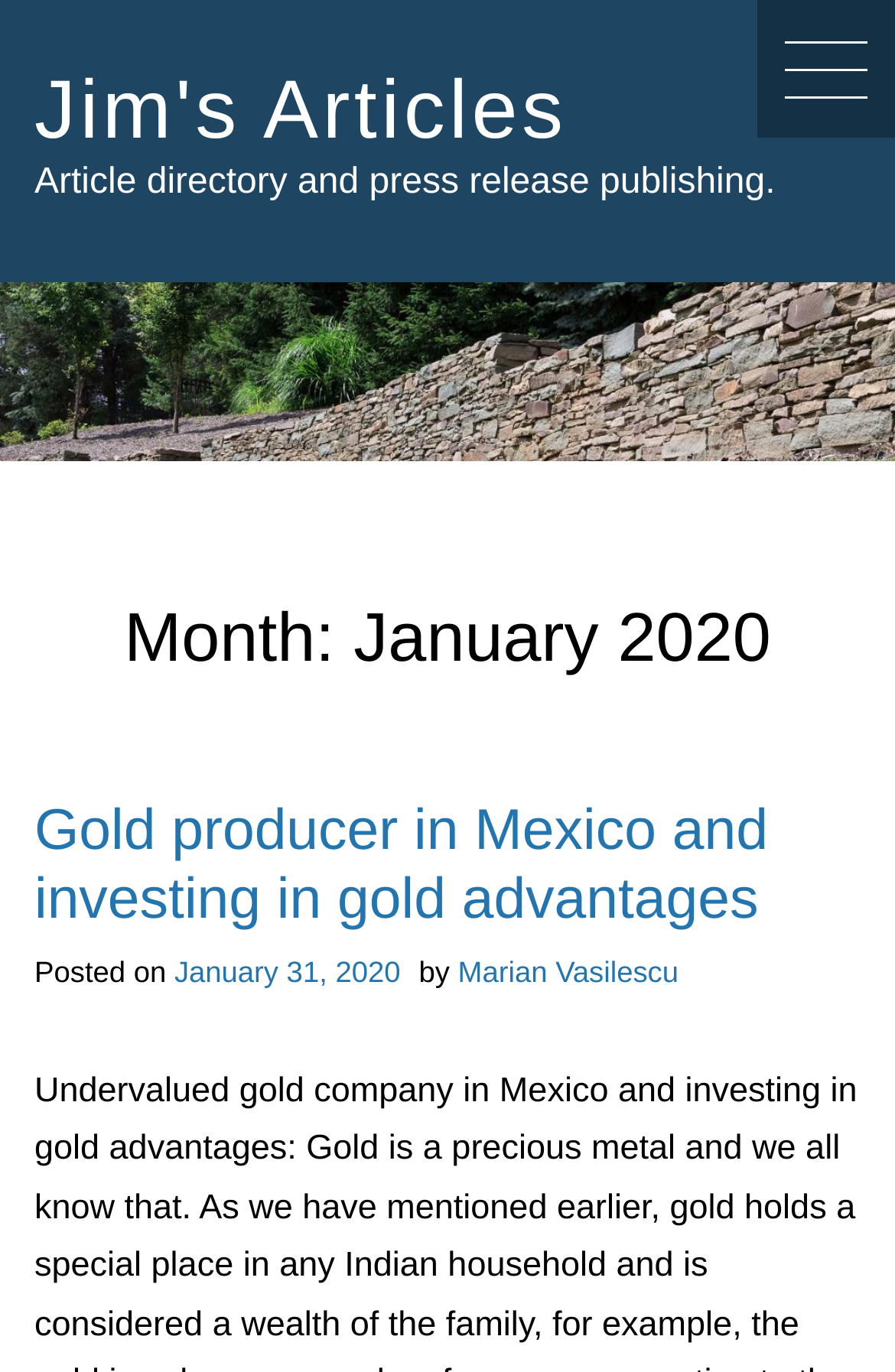Generate the title text from the webpage.

Month: January 2020